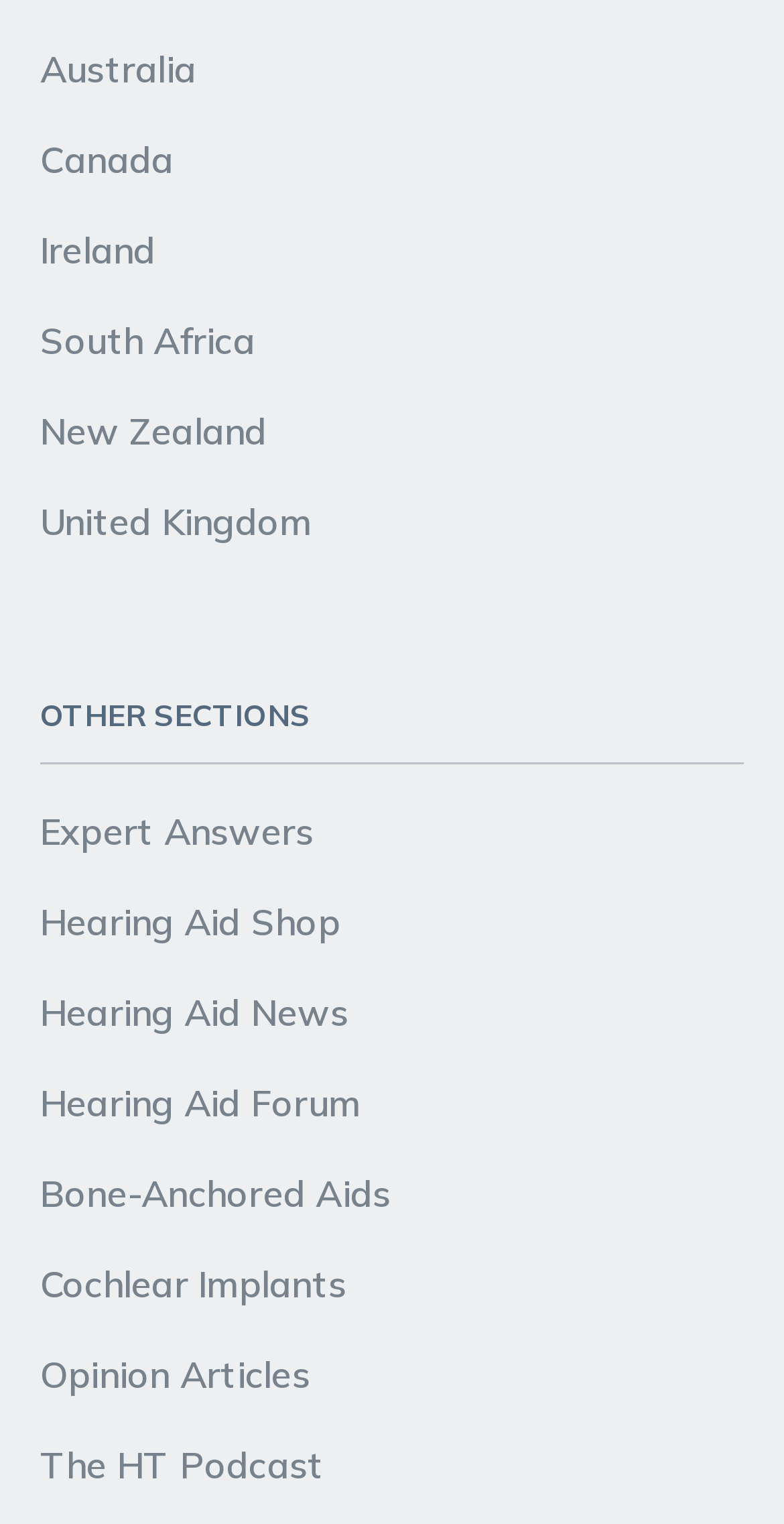Please give a succinct answer using a single word or phrase:
How many country links are available?

6